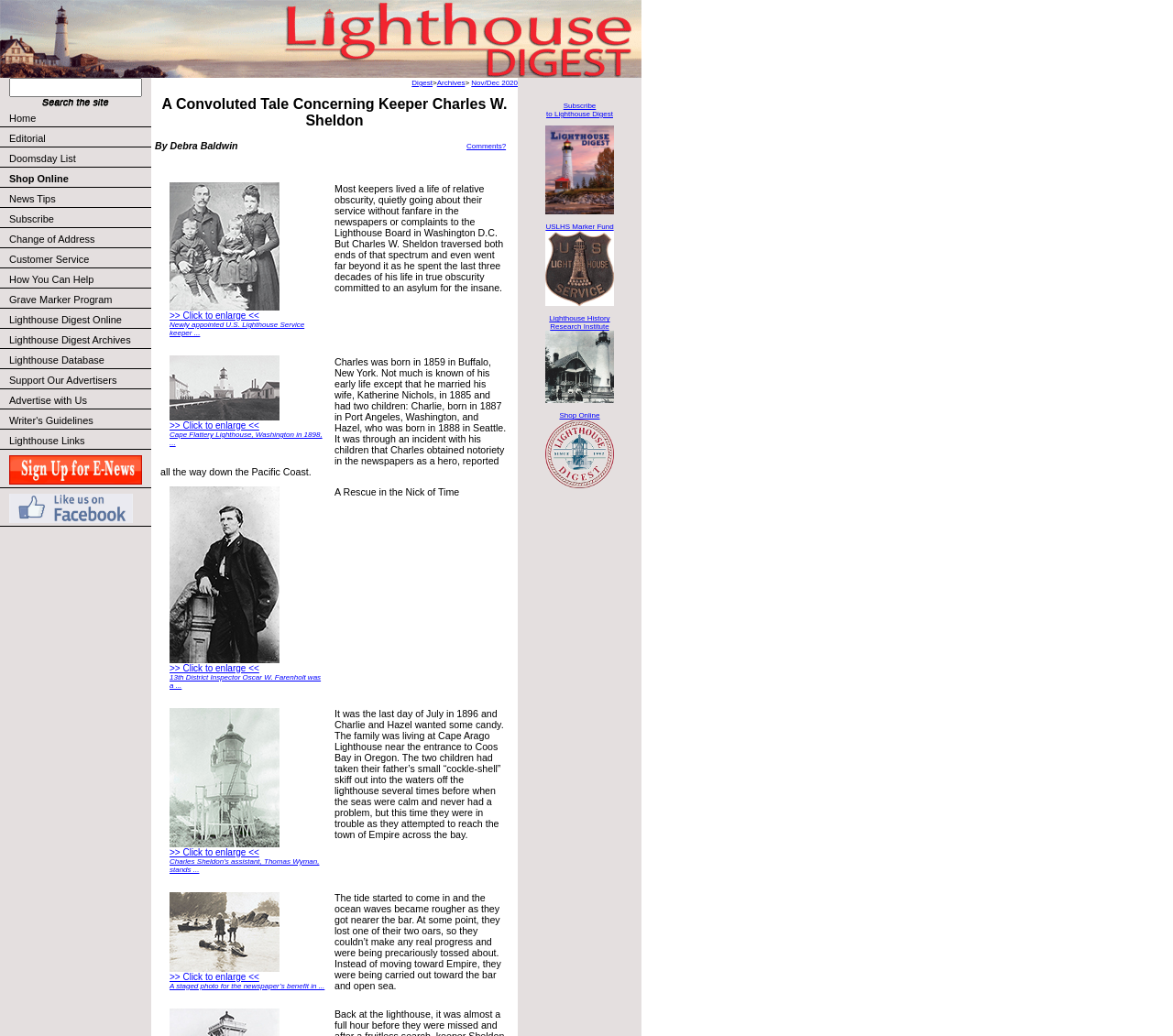Using the provided element description: "Advertise with Us", determine the bounding box coordinates of the corresponding UI element in the screenshot.

[0.0, 0.377, 0.129, 0.396]